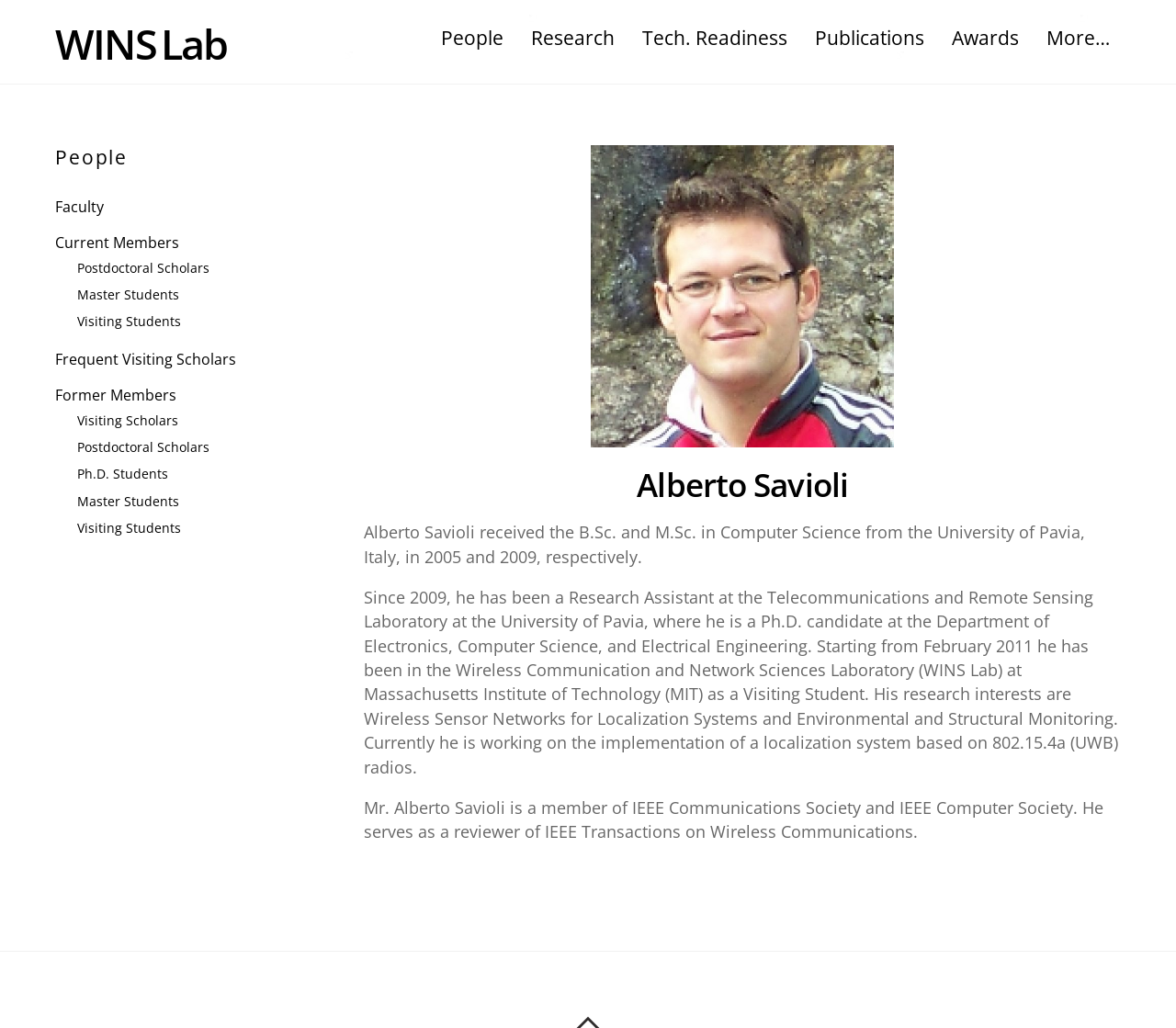Identify the bounding box coordinates of the region that needs to be clicked to carry out this instruction: "view Alberto Savioli's profile". Provide these coordinates as four float numbers ranging from 0 to 1, i.e., [left, top, right, bottom].

[0.542, 0.45, 0.721, 0.493]